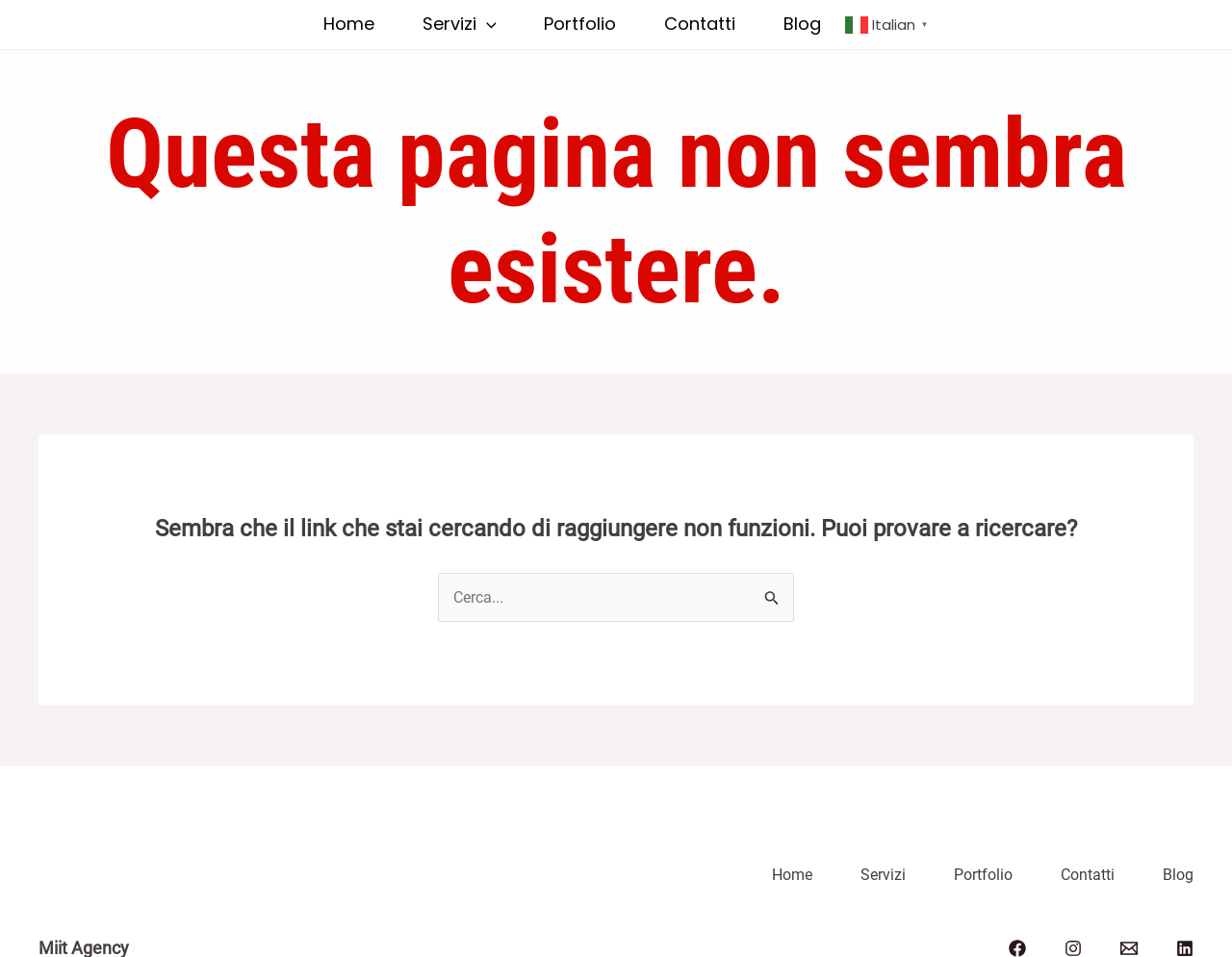Identify the bounding box coordinates of the element to click to follow this instruction: 'Switch to Italian'. Ensure the coordinates are four float values between 0 and 1, provided as [left, top, right, bottom].

[0.686, 0.0, 0.757, 0.051]